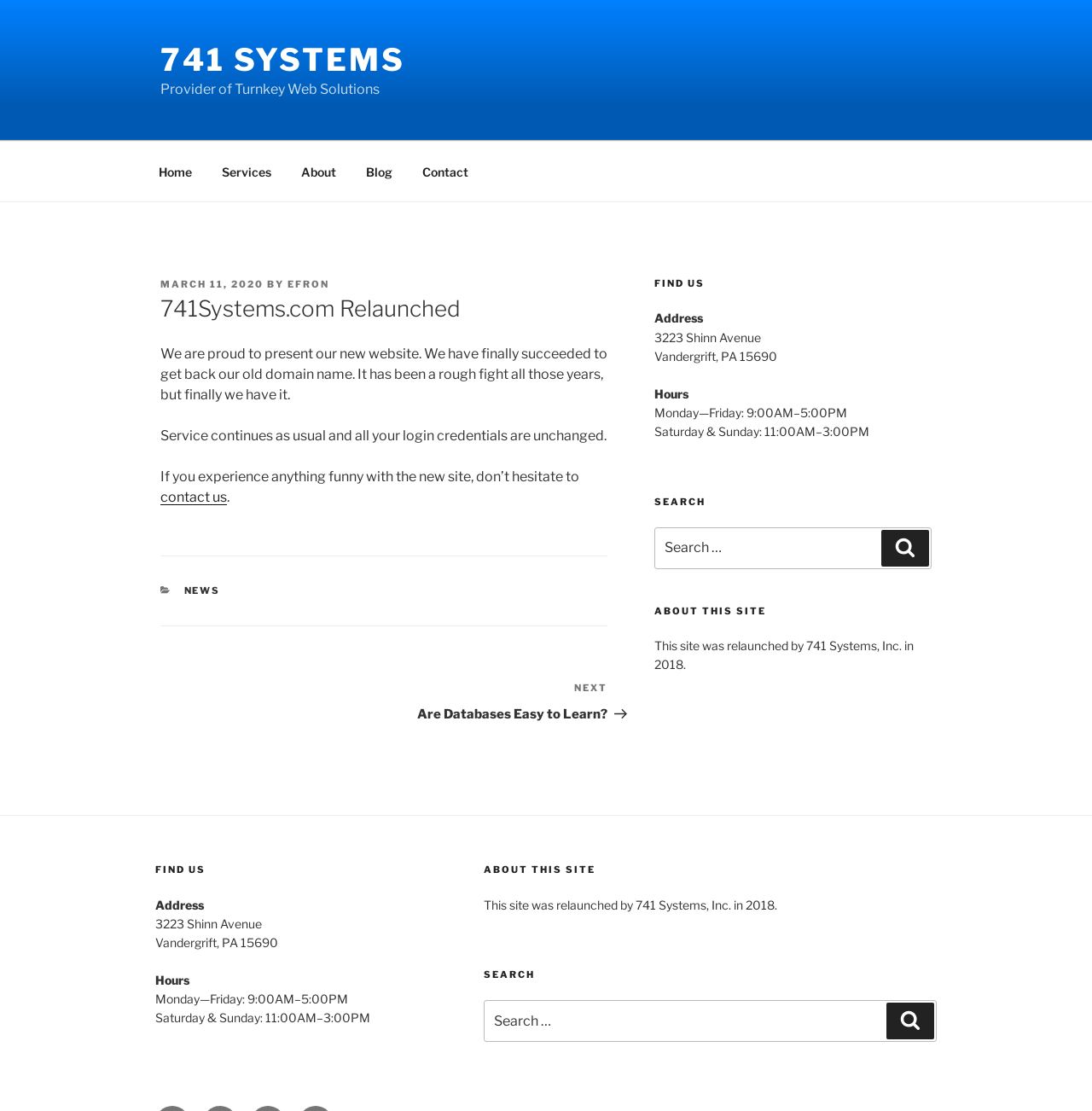What is the name of the company that relaunched this website?
Based on the image, give a concise answer in the form of a single word or short phrase.

741 Systems